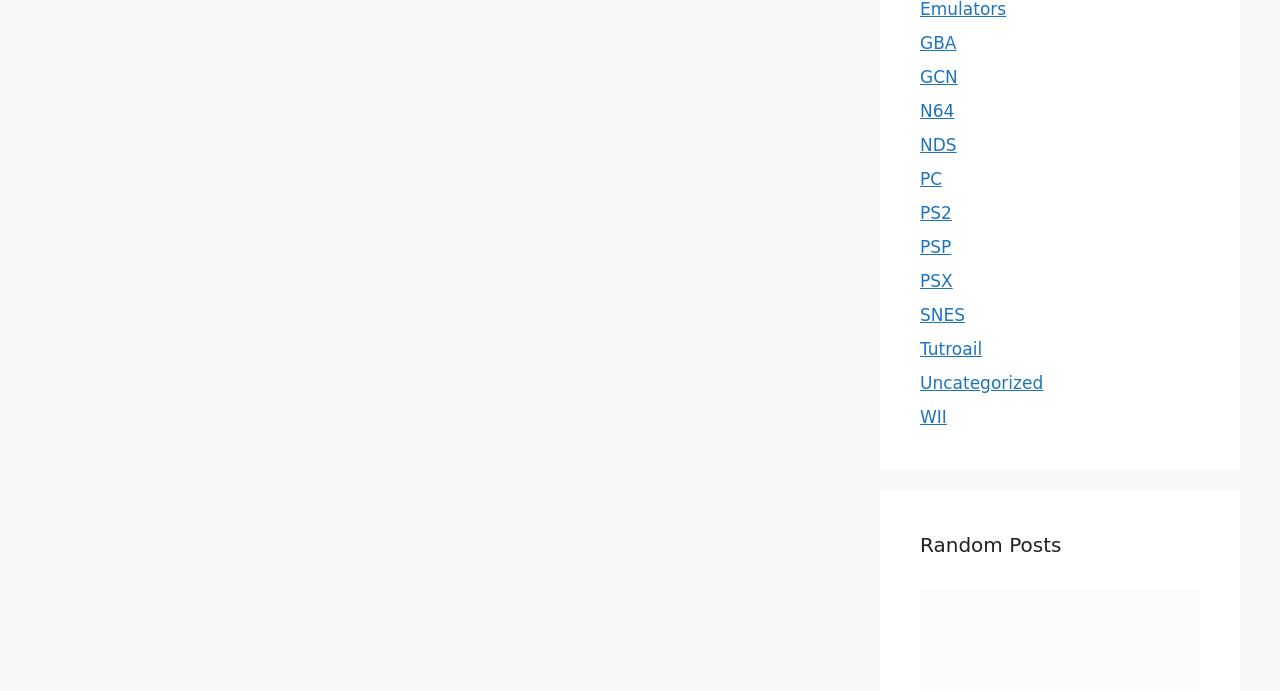Kindly determine the bounding box coordinates for the clickable area to achieve the given instruction: "Browse N64 games".

[0.719, 0.145, 0.746, 0.174]